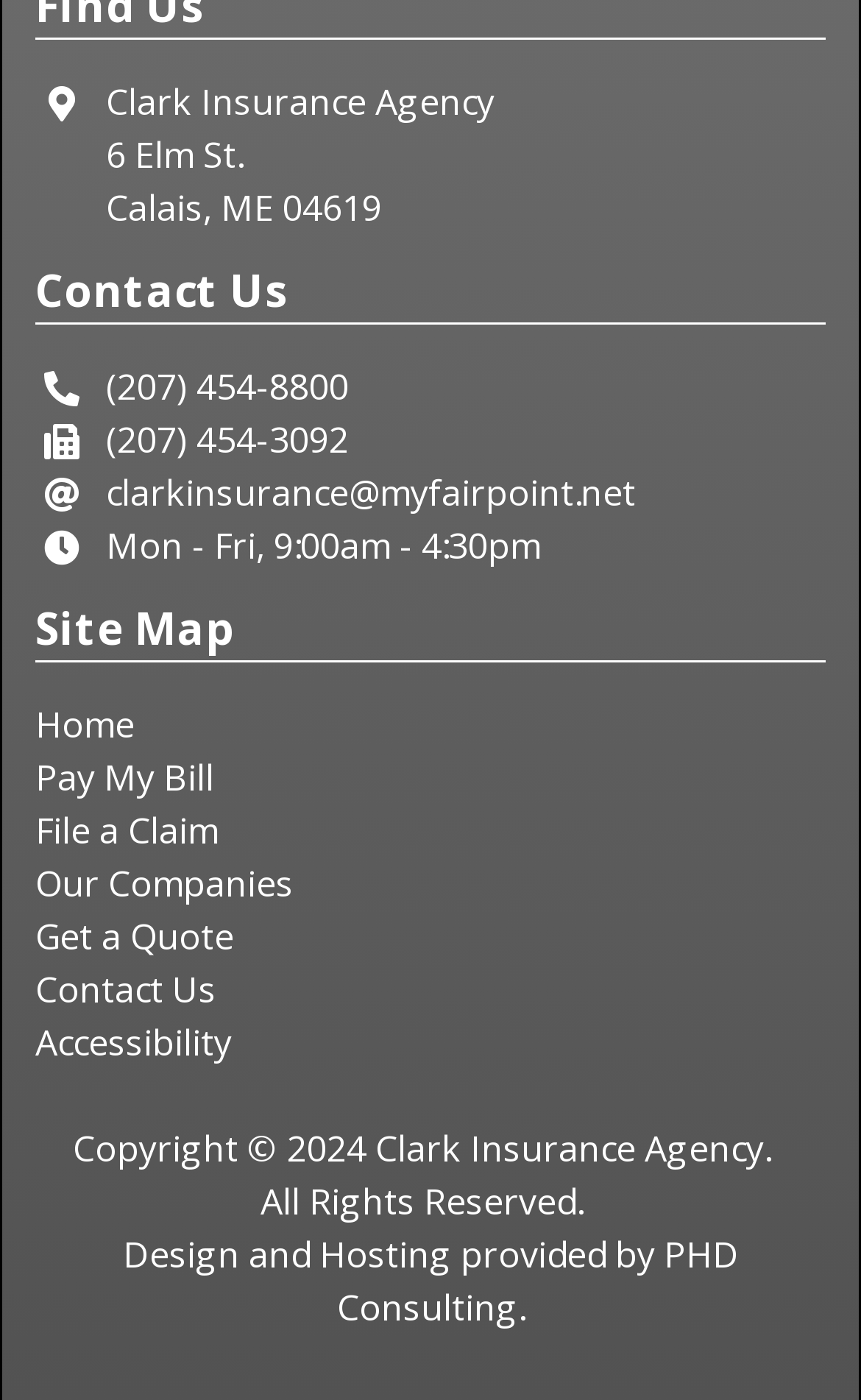Determine the bounding box coordinates of the element's region needed to click to follow the instruction: "Read testimonials". Provide these coordinates as four float numbers between 0 and 1, formatted as [left, top, right, bottom].

None